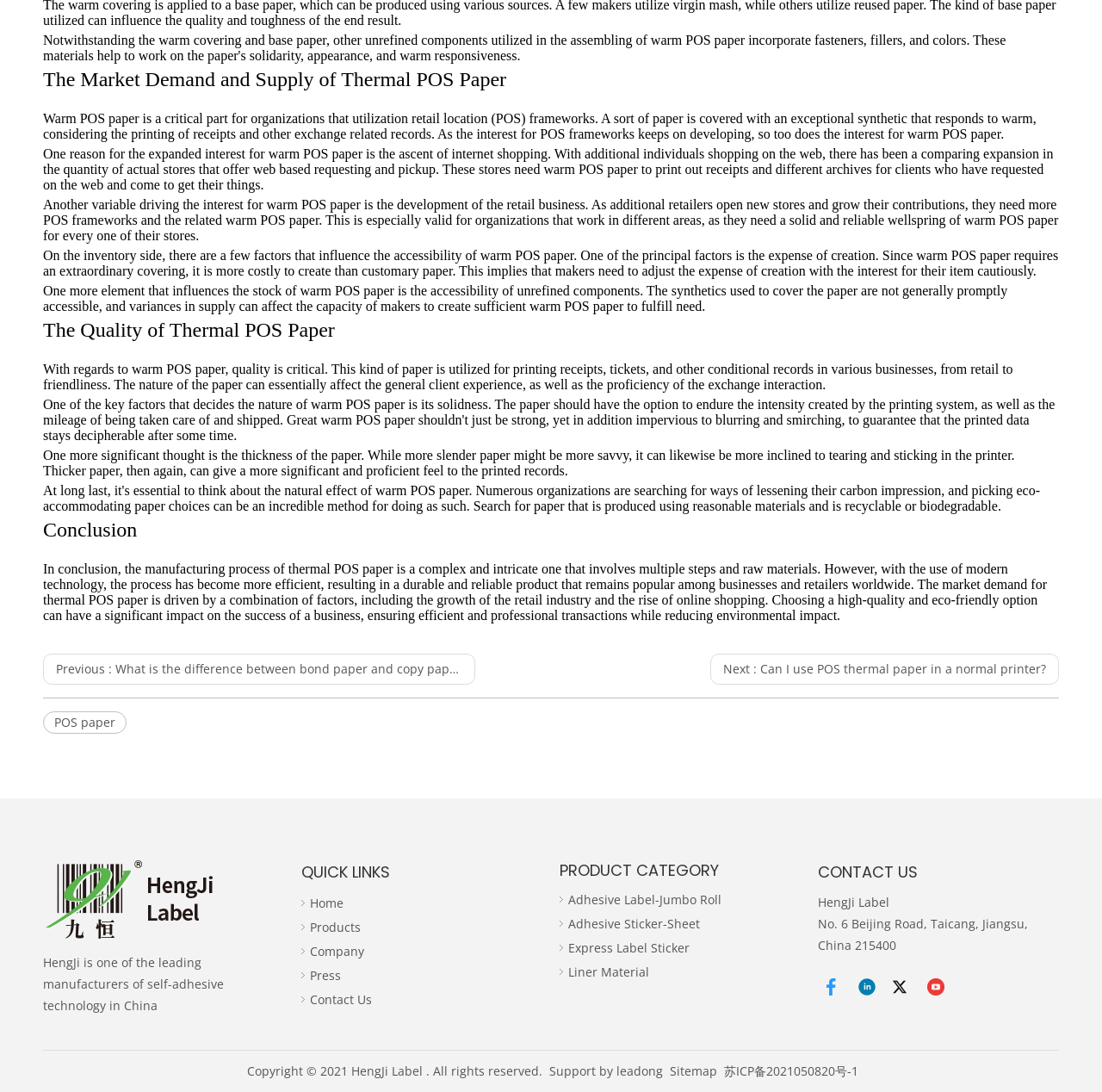Determine the bounding box coordinates of the element's region needed to click to follow the instruction: "Click on the 'POS paper' link". Provide these coordinates as four float numbers between 0 and 1, formatted as [left, top, right, bottom].

[0.039, 0.651, 0.115, 0.672]